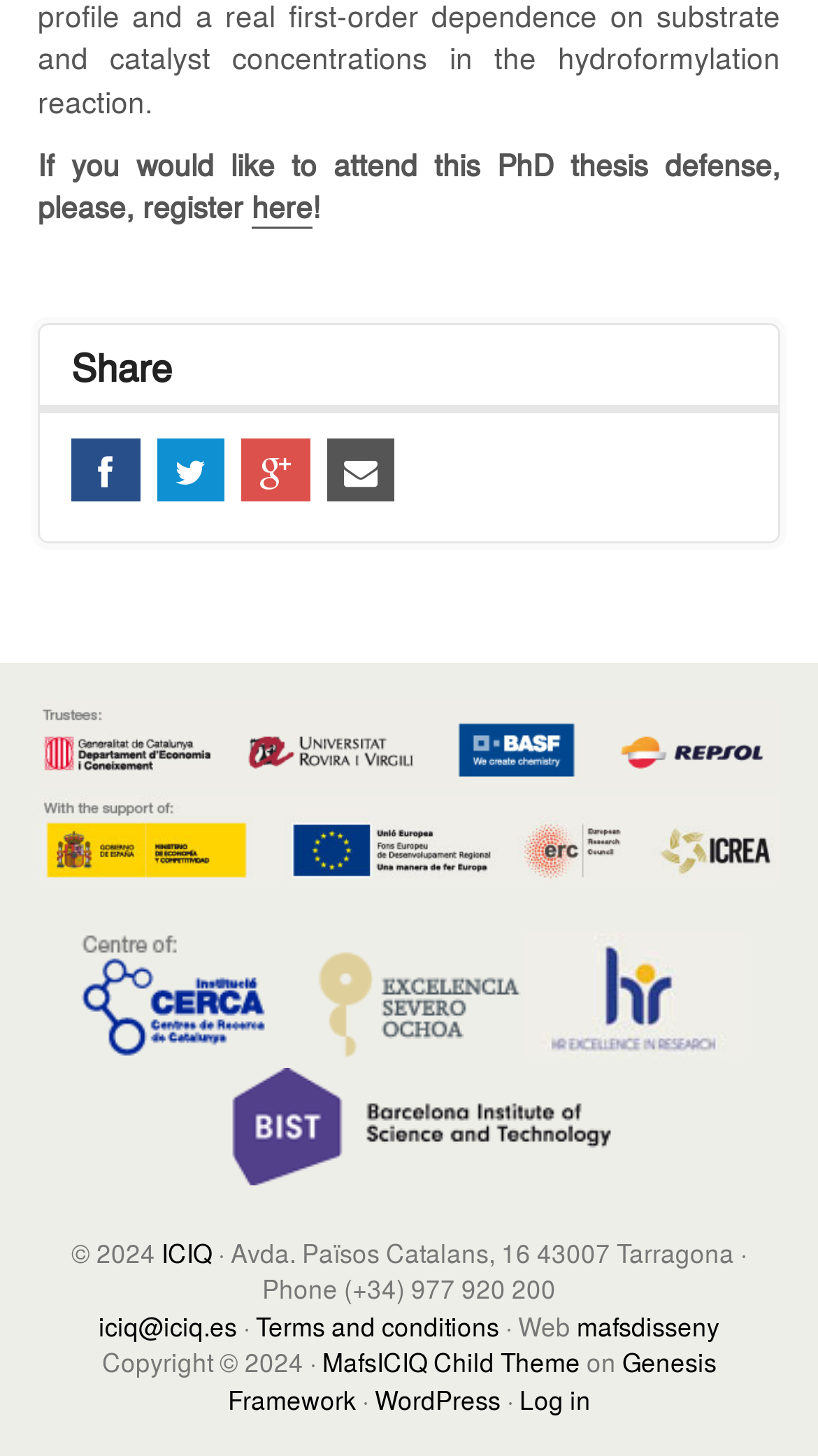What is the name of the institute?
Answer with a single word or phrase by referring to the visual content.

ICIQ